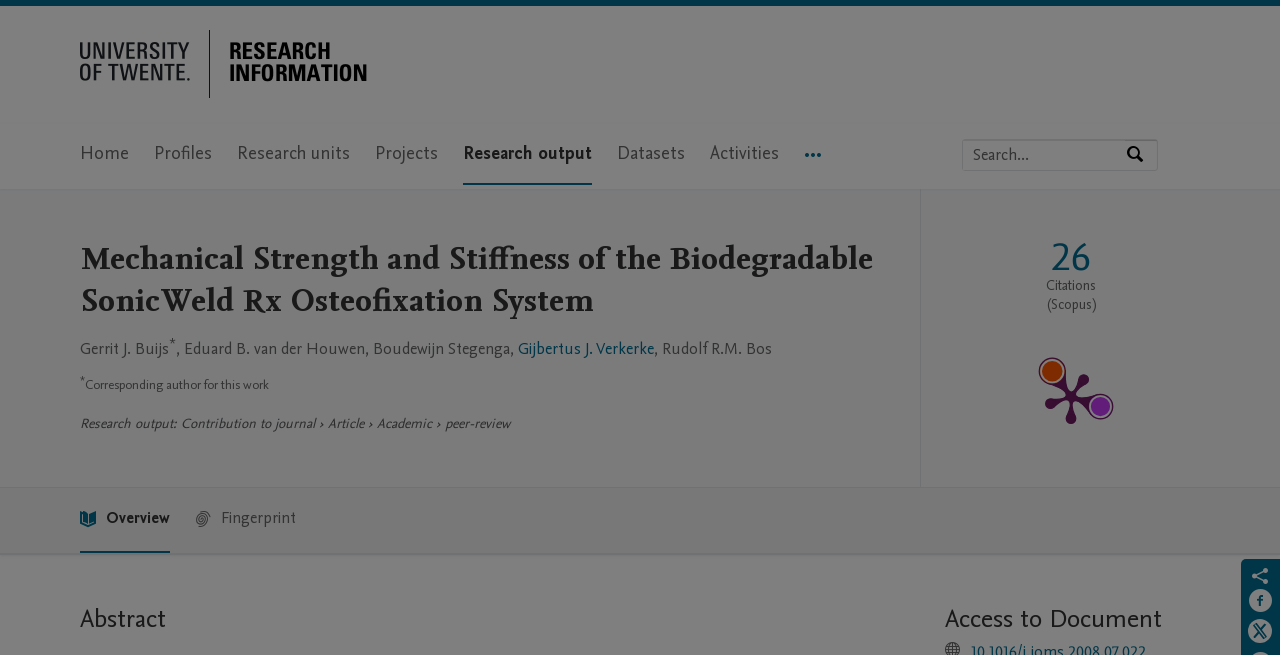Use a single word or phrase to answer the question: 
What is the purpose of the search box?

Search by expertise, name or affiliation